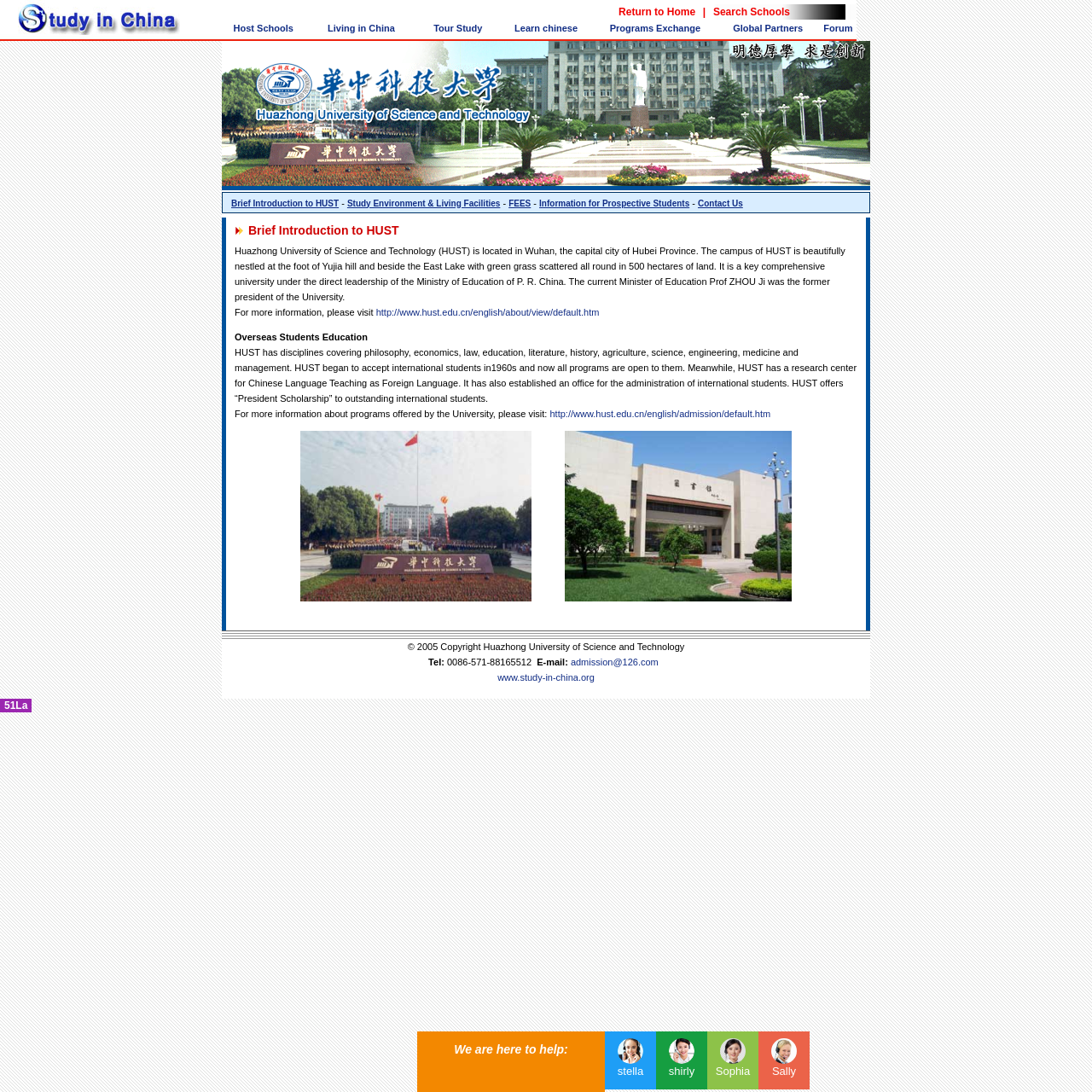Please find the bounding box coordinates of the section that needs to be clicked to achieve this instruction: "Enter your name in the Name field".

None